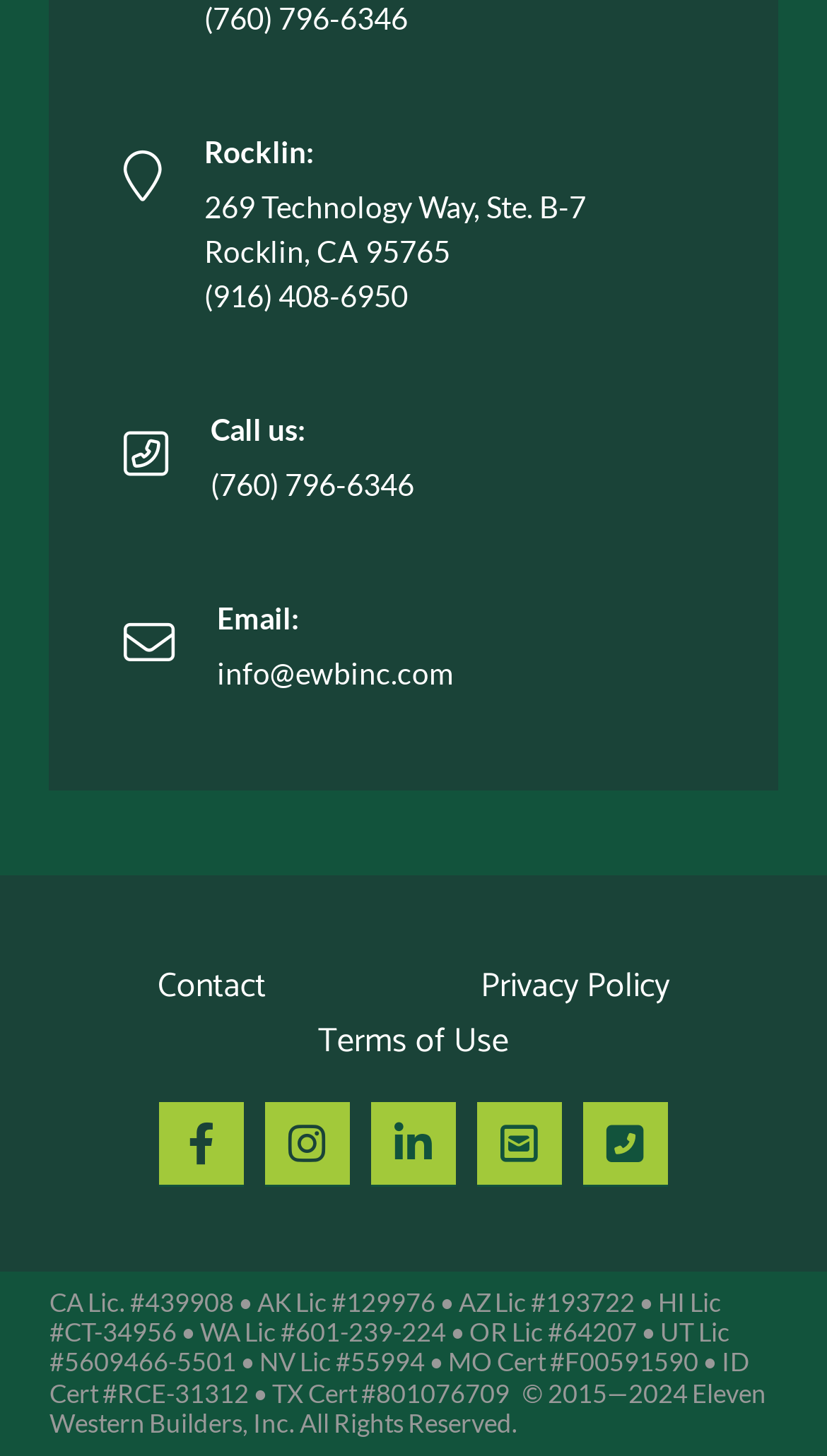Extract the bounding box coordinates for the UI element described by the text: "Privacy Policy". The coordinates should be in the form of [left, top, right, bottom] with values between 0 and 1.

[0.451, 0.66, 0.94, 0.697]